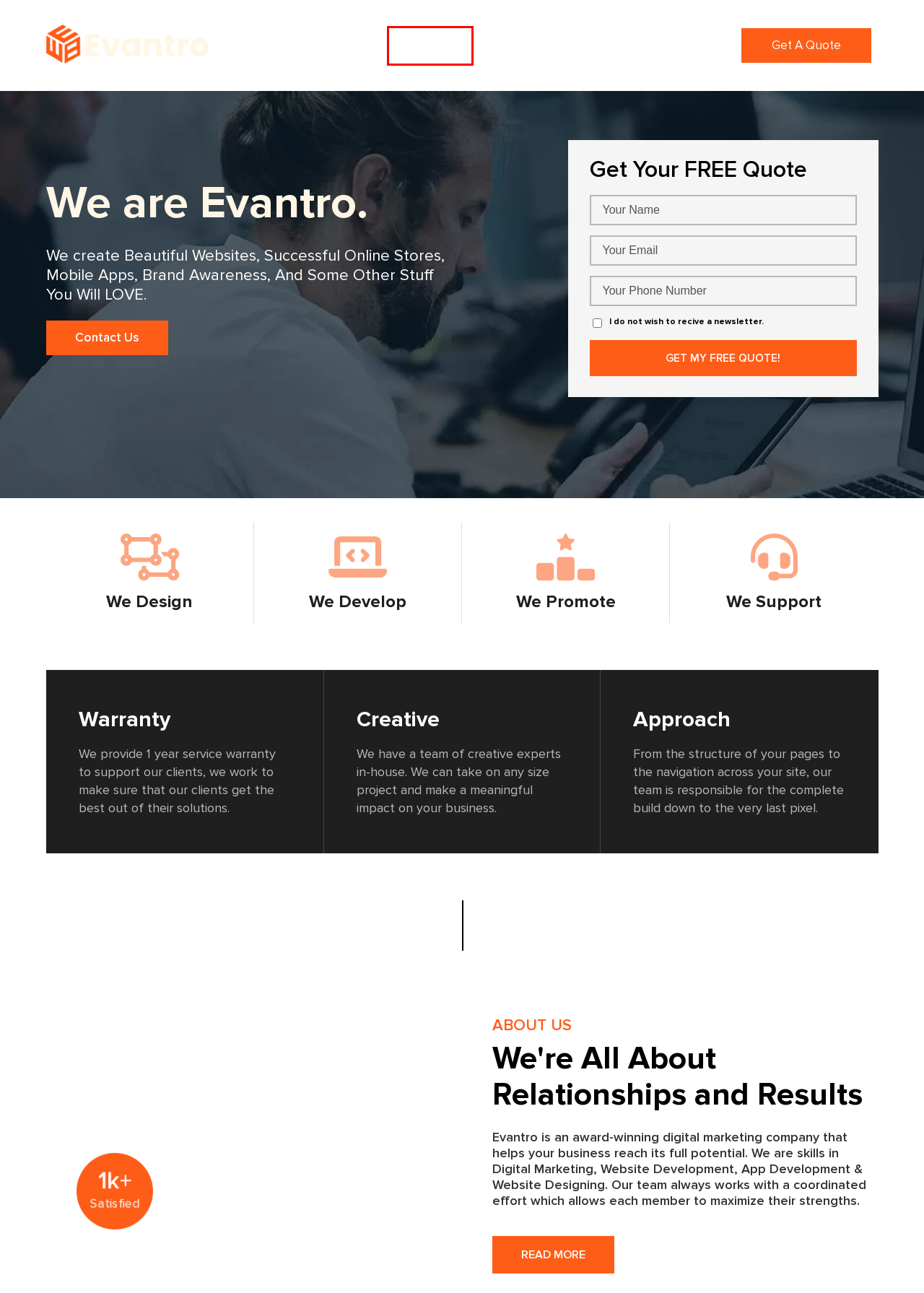You’re provided with a screenshot of a webpage that has a red bounding box around an element. Choose the best matching webpage description for the new page after clicking the element in the red box. The options are:
A. Amazon Marketing - Evantro Internet Marketing Agency
B. Blogs - Evantro Internet Marketing Agency
C. Evantro Reviews | Read Customer Service Reviews of evantro.com
D. Privacy Policy - Evantro Internet Marketing Agency
E. ABOUT US - Evantro Internet Marketing Agency
F. GET A QUOTE - Evantro Internet Marketing Agency
G. Content Writing - Evantro Internet Marketing Agency
H. Portfolio - Evantro Internet Marketing Agency

E